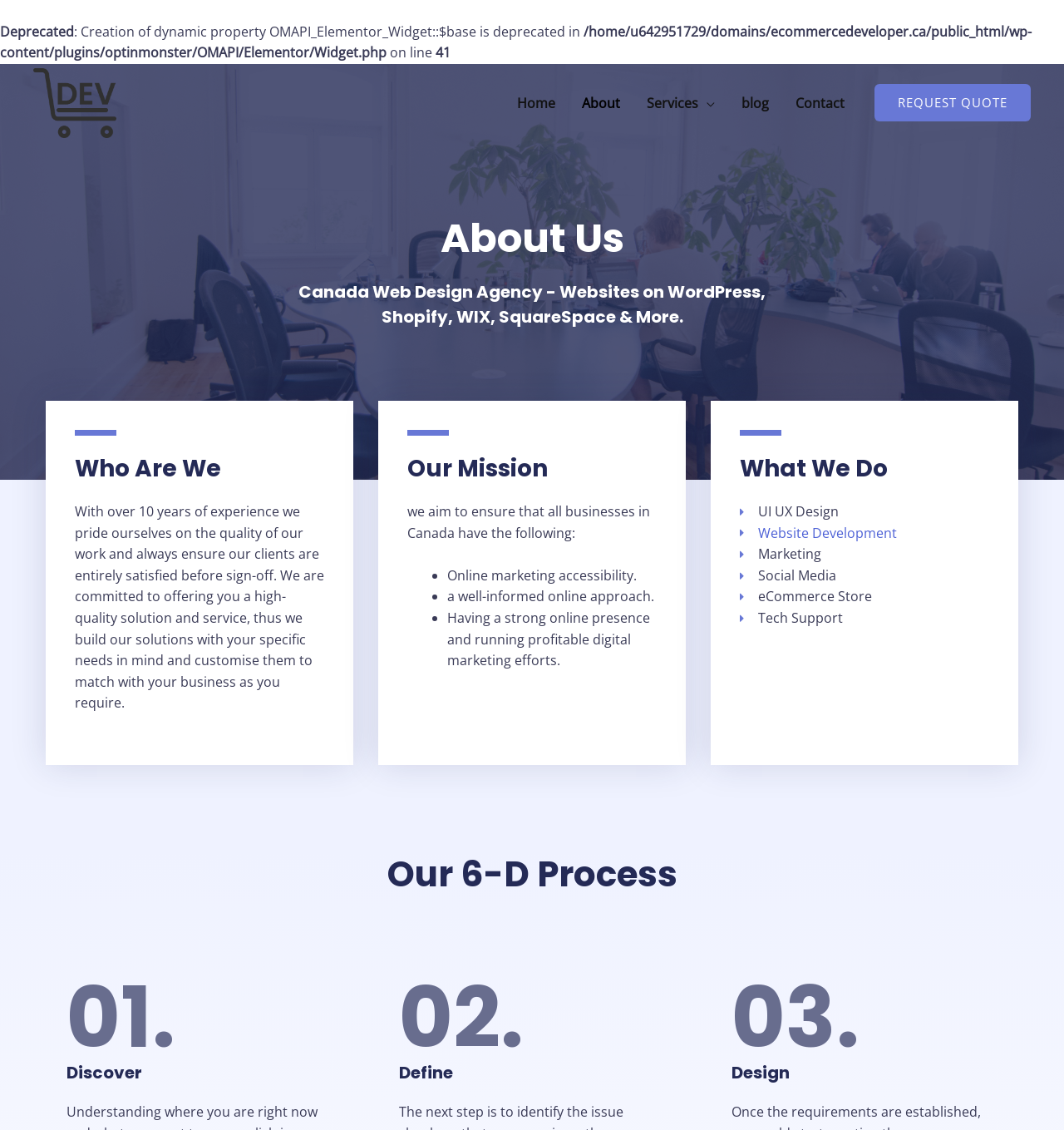Locate the UI element that matches the description Request Quote in the webpage screenshot. Return the bounding box coordinates in the format (top-left x, top-left y, bottom-right x, bottom-right y), with values ranging from 0 to 1.

[0.822, 0.075, 0.969, 0.108]